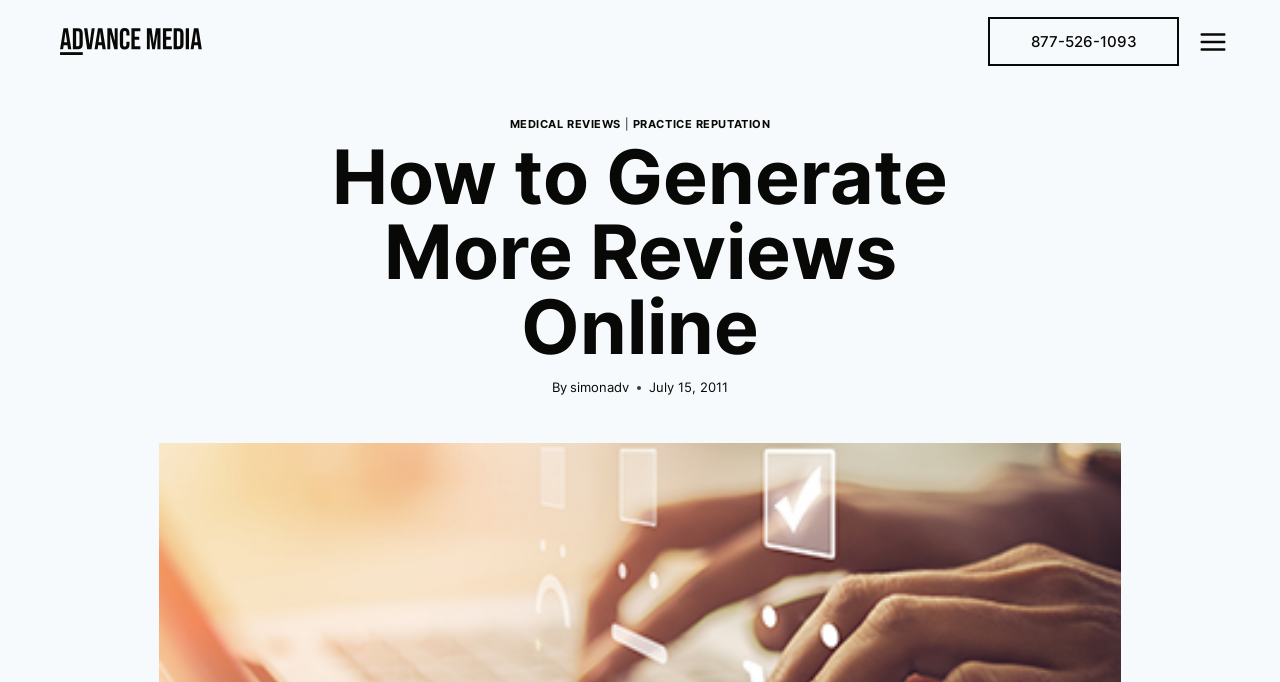Please study the image and answer the question comprehensively:
What are the two main categories?

I found the two main categories by looking at the middle section of the webpage, where there are two links 'MEDICAL REVIEWS' and 'PRACTICE REPUTATION'.